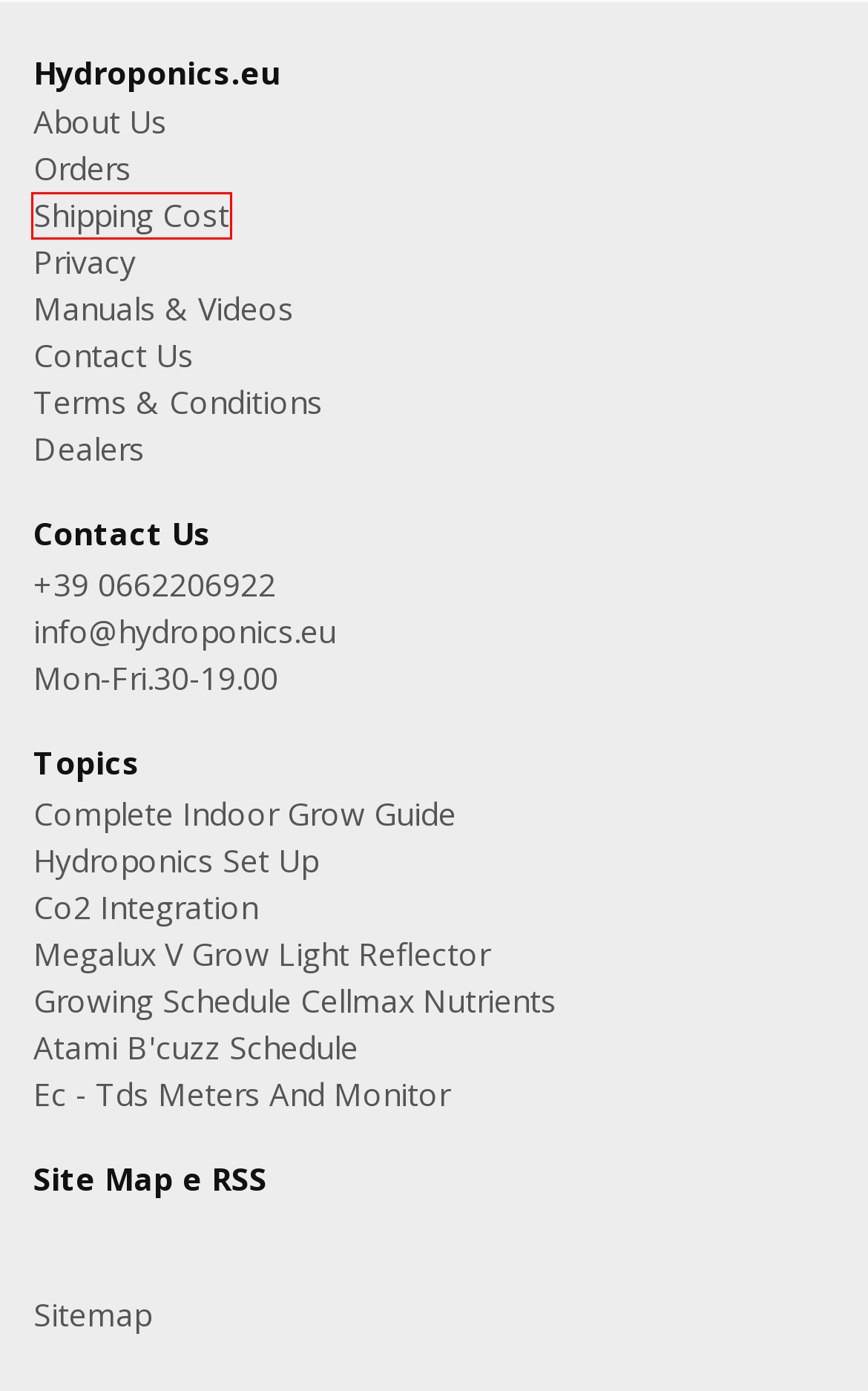Observe the provided screenshot of a webpage that has a red rectangle bounding box. Determine the webpage description that best matches the new webpage after clicking the element inside the red bounding box. Here are the candidates:
A. Sitemap
B. Indoor growing guide: simple and complete | How to cultivate plants step by step
C. New Long Loss 50 V Megalux V Reflectors For Grow Light Bulbs!
D. How to Rise Dioxide Levels?
E. The electrical conductivity - TDS METERS AND MONITOR
F. Growing Schedule Atami B'cuzz Nutrients Fertilizer
G. Shipping Costs and Times: The Reliable Services of Hydroponics.eu
H. Grow room set up - Hydroponics Grow Shop

G